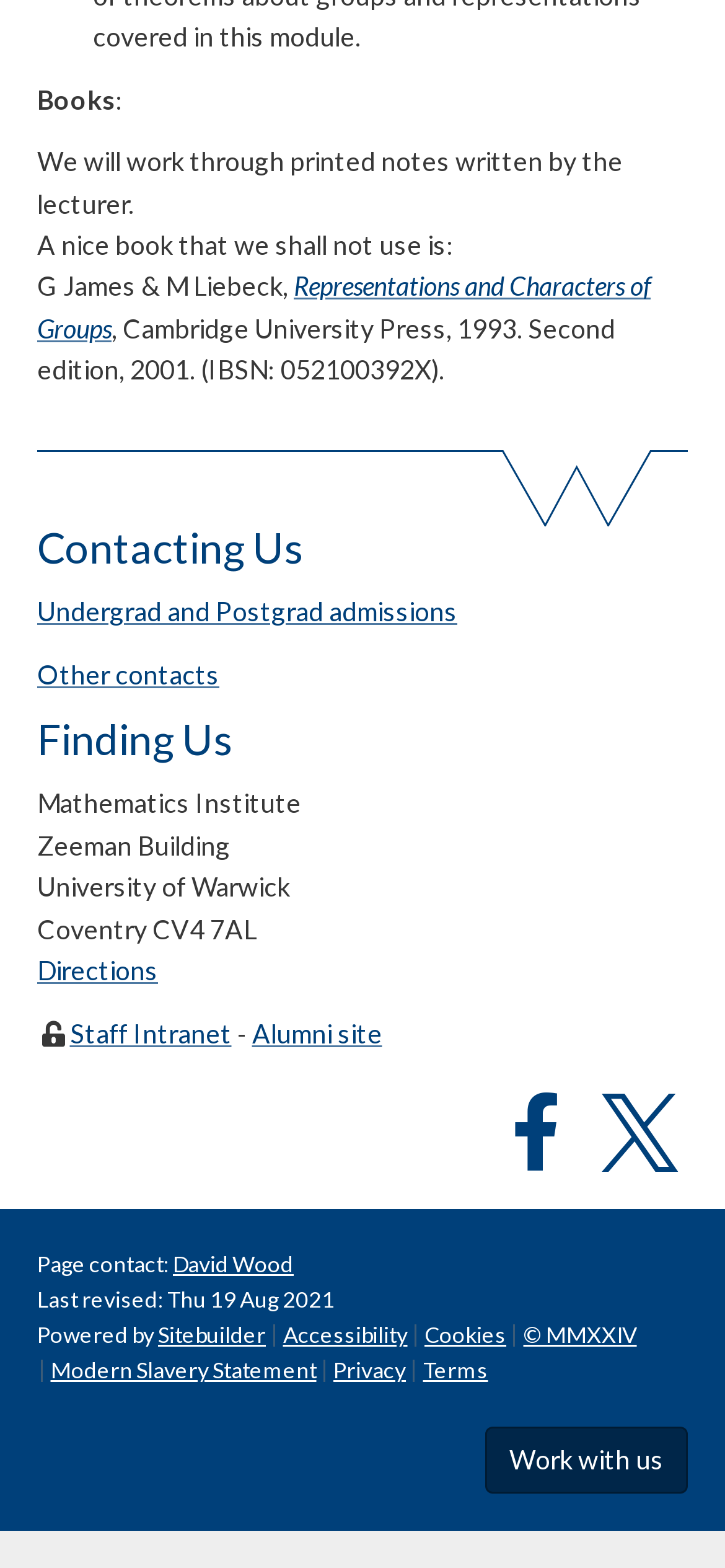For the element described, predict the bounding box coordinates as (top-left x, top-left y, bottom-right x, bottom-right y). All values should be between 0 and 1. Element description: Terms

[0.583, 0.865, 0.673, 0.883]